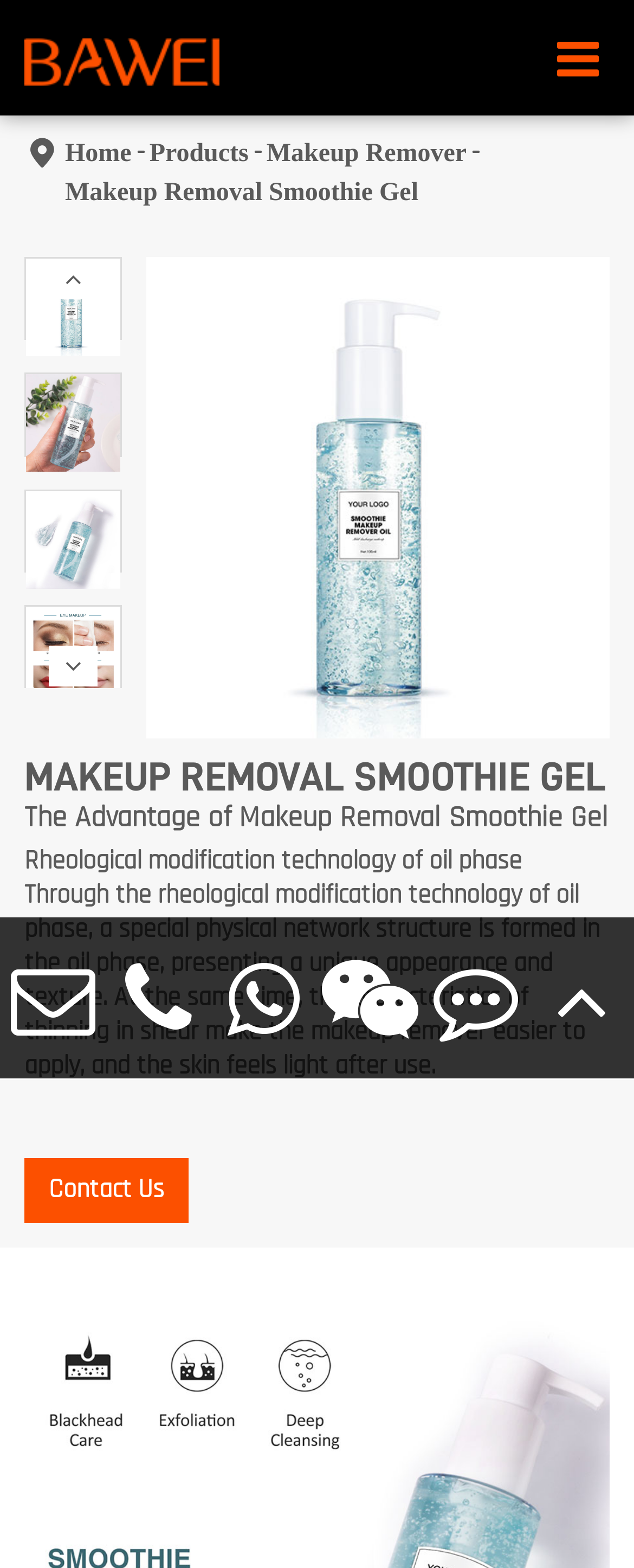Analyze the image and deliver a detailed answer to the question: What is the purpose of the 'Next slide' button?

The 'Next slide' button is located below the images, and its purpose is to navigate to the next slide, likely to show more information or images about the Makeup Removal Smoothie Gel product.